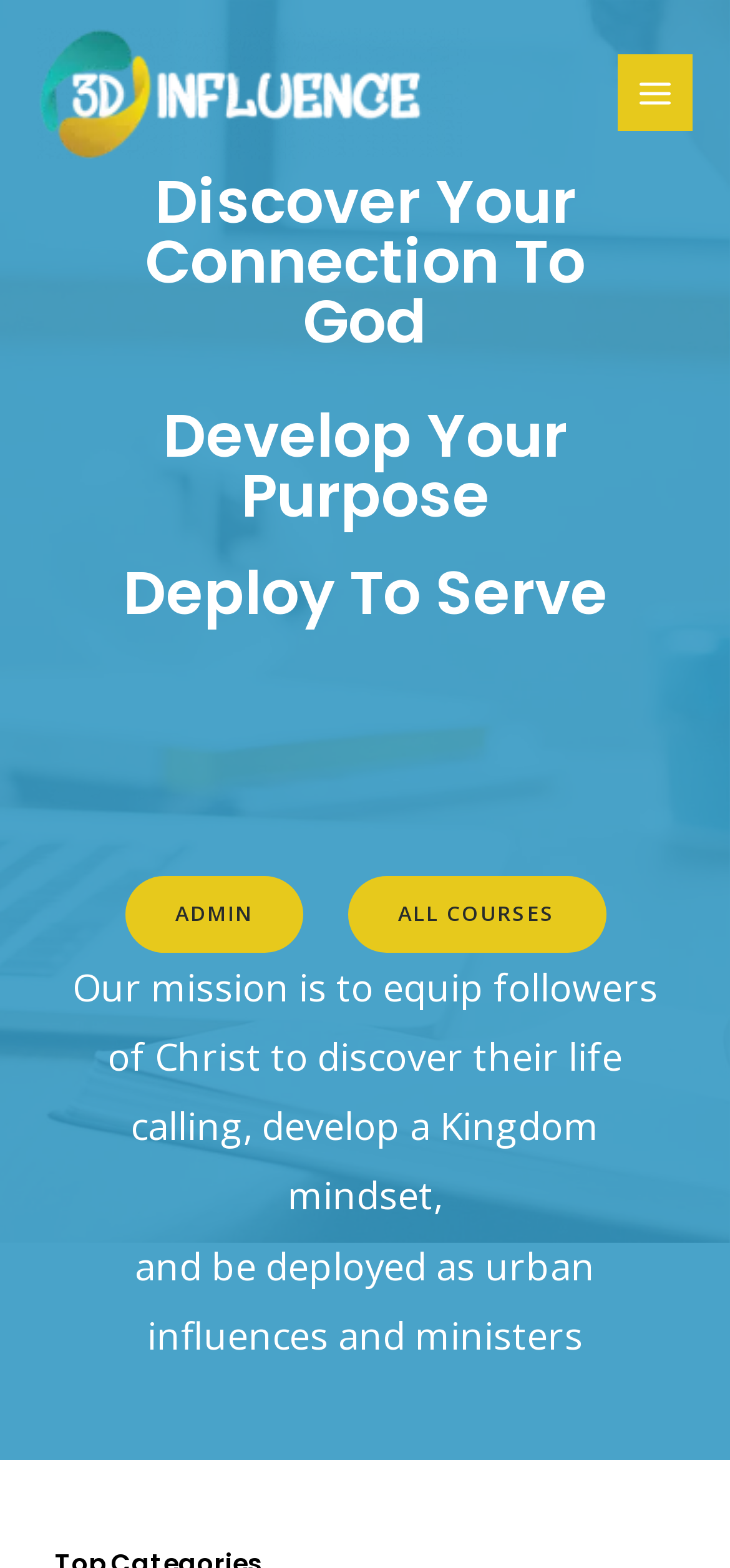What is the theme of the courses offered?
Using the image as a reference, give an elaborate response to the question.

Based on the StaticText element, 'Our mission is to equip followers of Christ to discover their life calling, develop a Kingdom mindset, and be deployed as urban influences and ministers', it can be inferred that the courses offered are related to developing a Kingdom mindset.